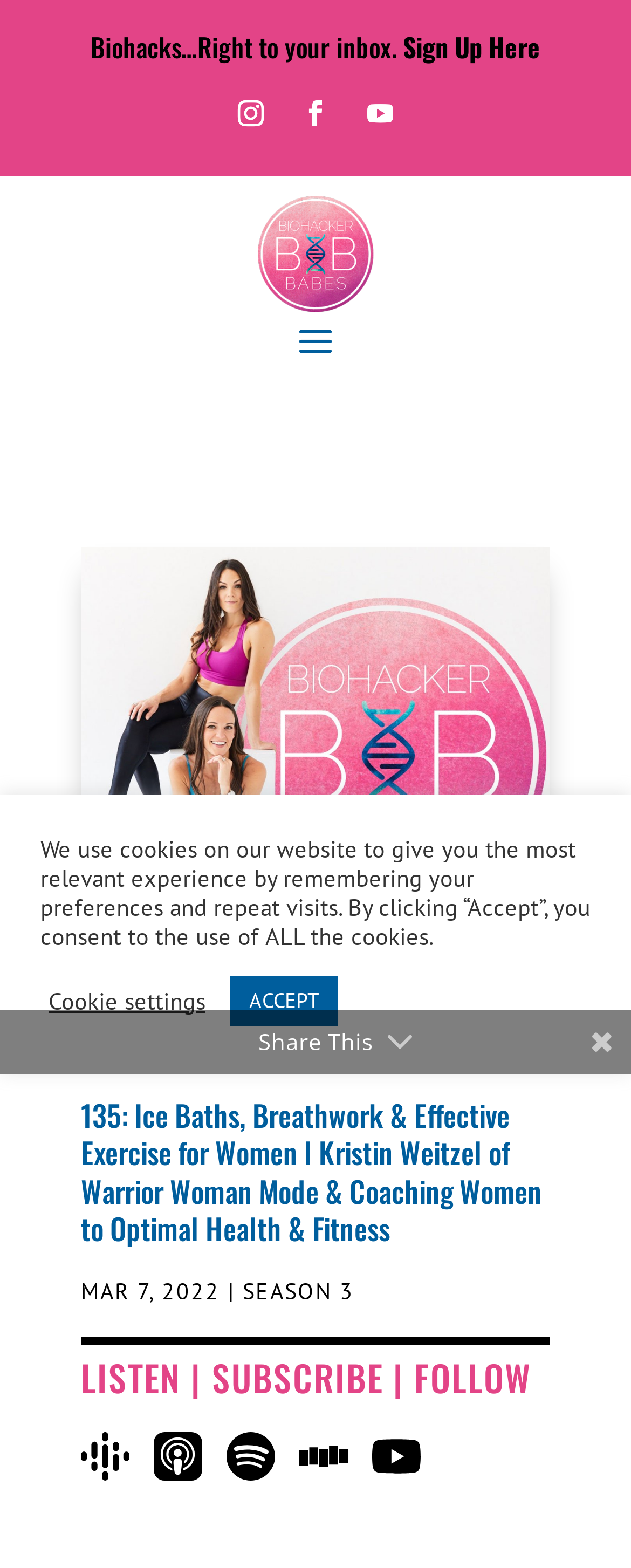Find and generate the main title of the webpage.

135: Ice Baths, Breathwork & Effective Exercise for Women l Kristin Weitzel of Warrior Woman Mode & Coaching Women to Optimal Health & Fitness